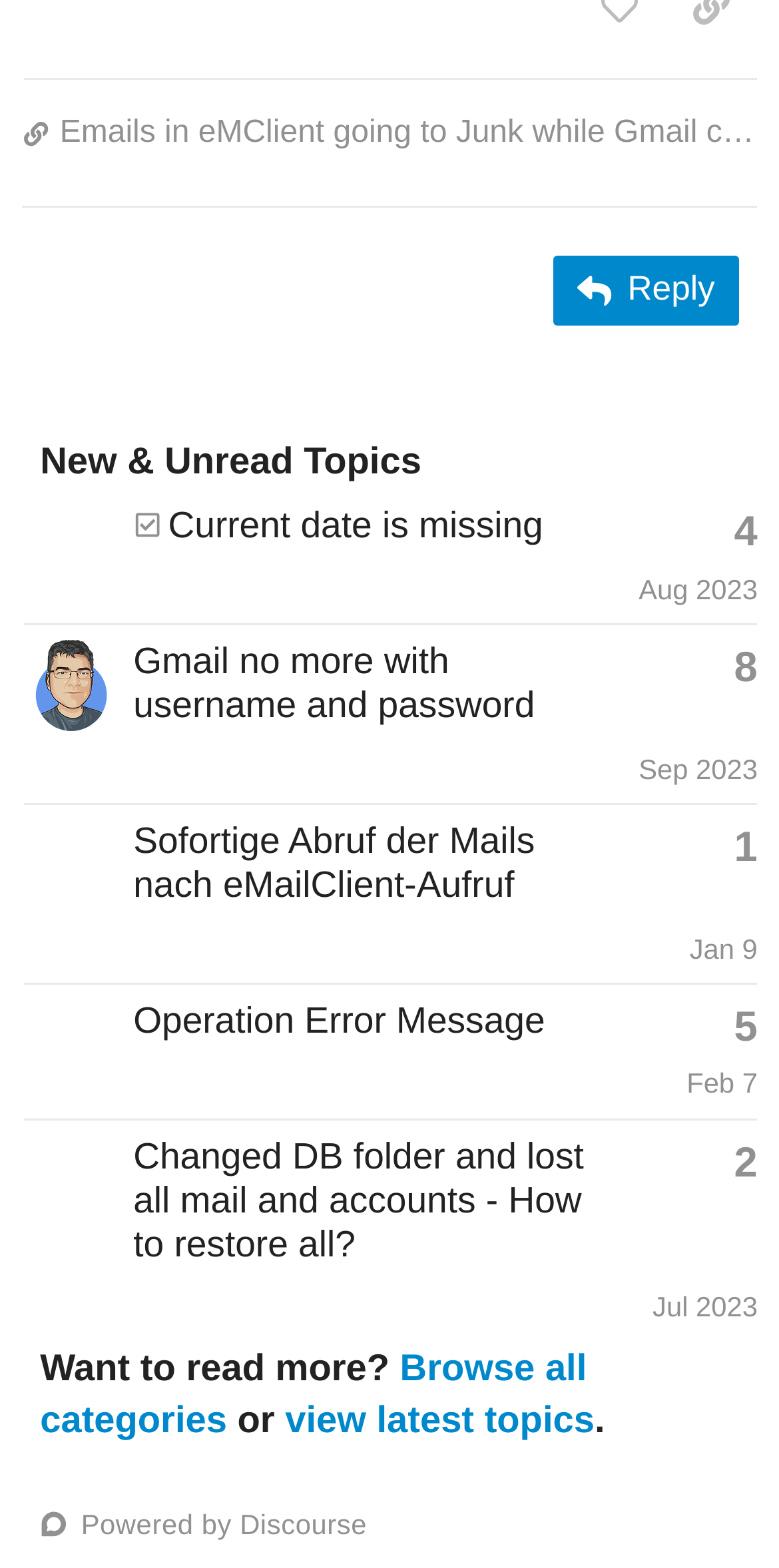Please determine the bounding box coordinates for the UI element described as: "4".

[0.942, 0.327, 0.973, 0.353]